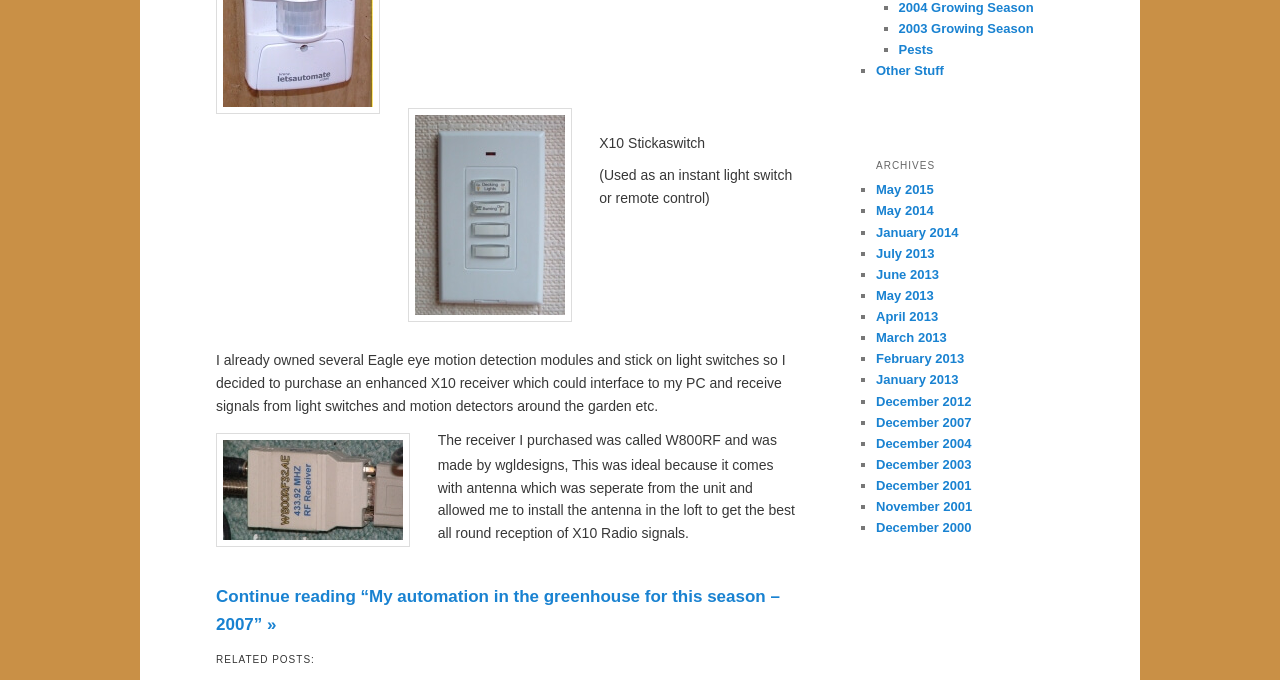Examine the screenshot and answer the question in as much detail as possible: What is the name of the company that made the W800RF receiver?

The name of the company that made the W800RF receiver is 'wgldesigns', as mentioned in the text 'The receiver I purchased was called W800RF and was made by wgldesigns'.